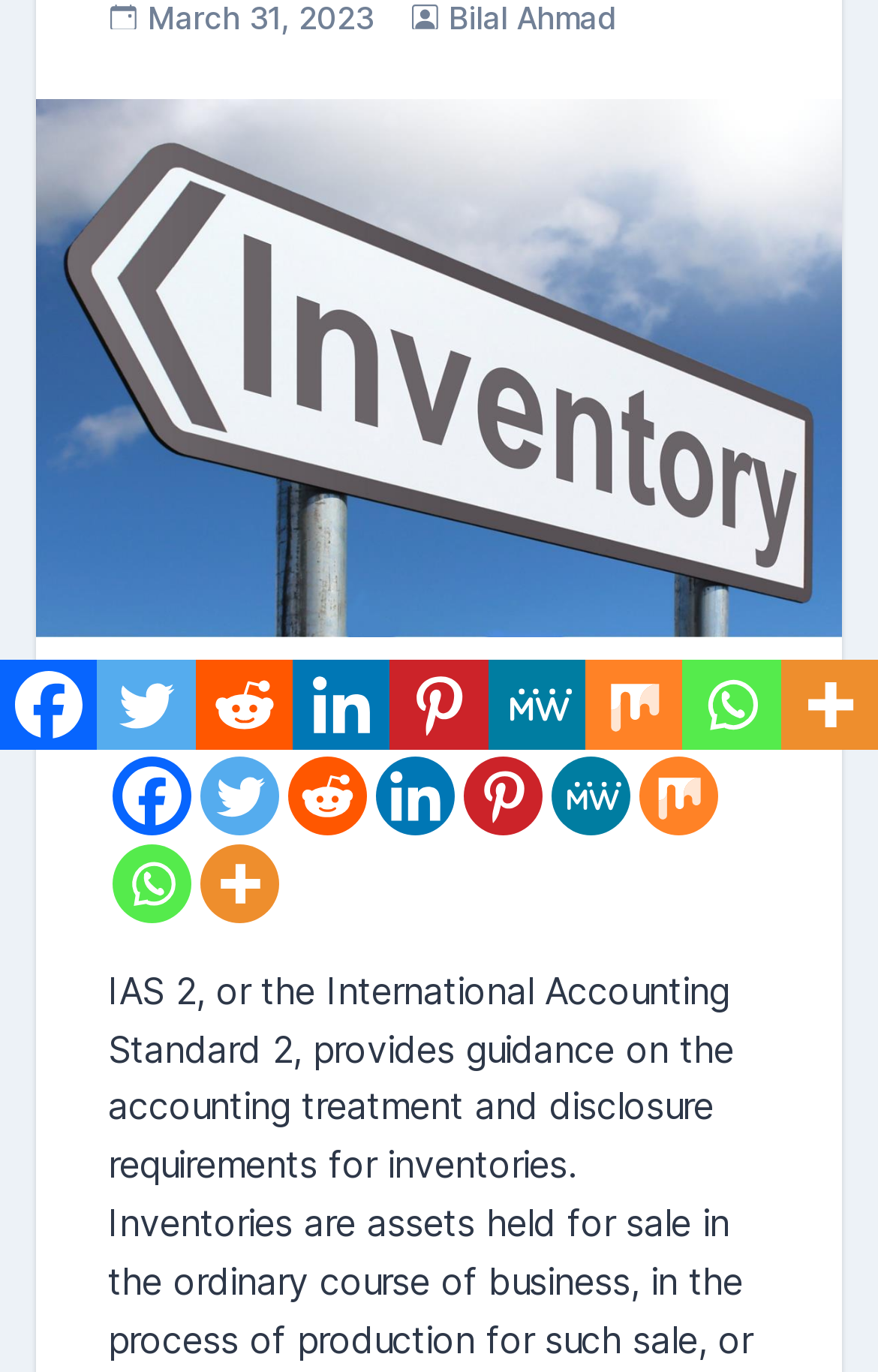Predict the bounding box coordinates of the UI element that matches this description: "aria-label="Whatsapp" title="Whatsapp"". The coordinates should be in the format [left, top, right, bottom] with each value between 0 and 1.

[0.778, 0.481, 0.889, 0.546]